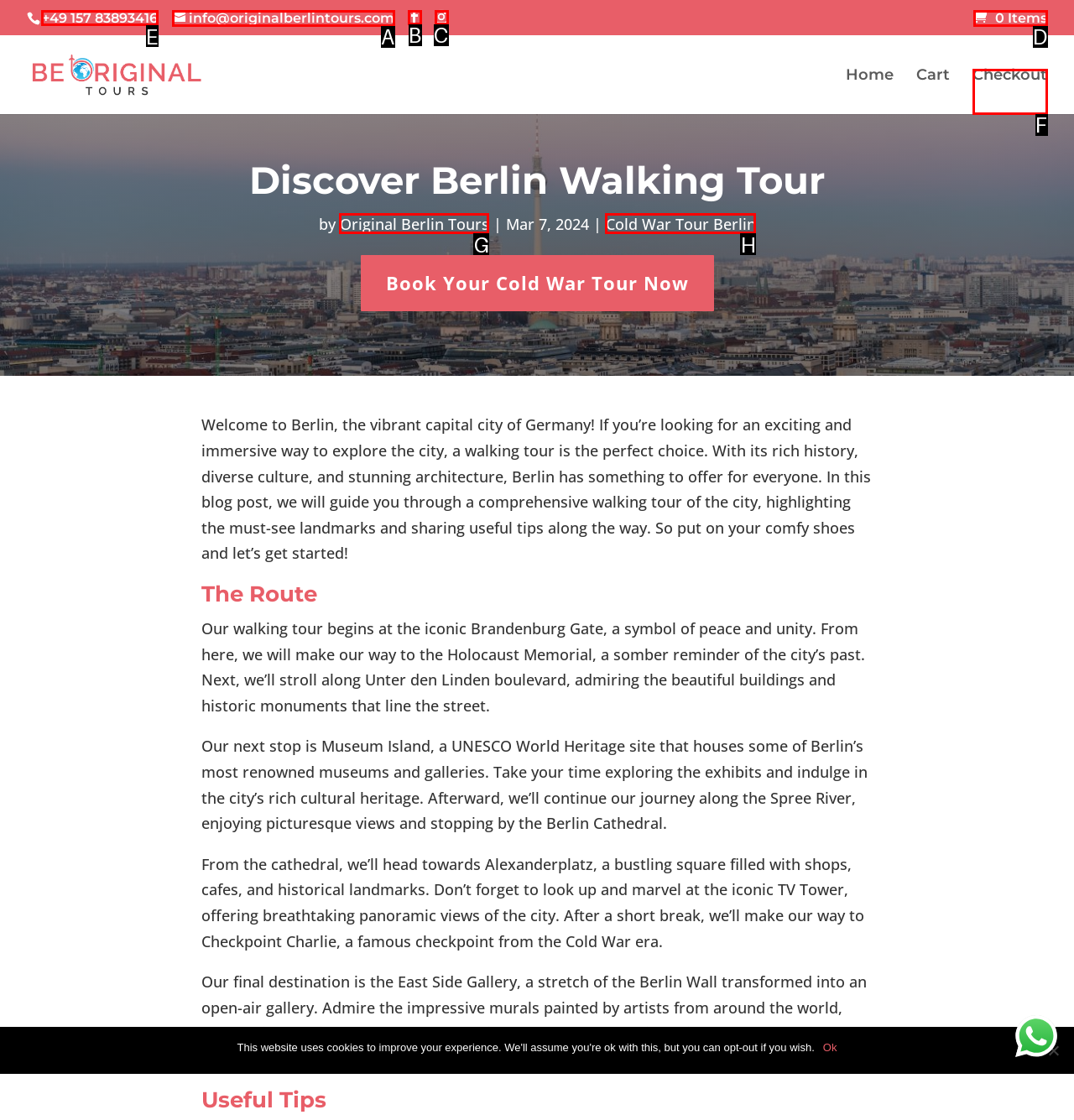Identify the letter of the correct UI element to fulfill the task: Call the phone number from the given options in the screenshot.

E